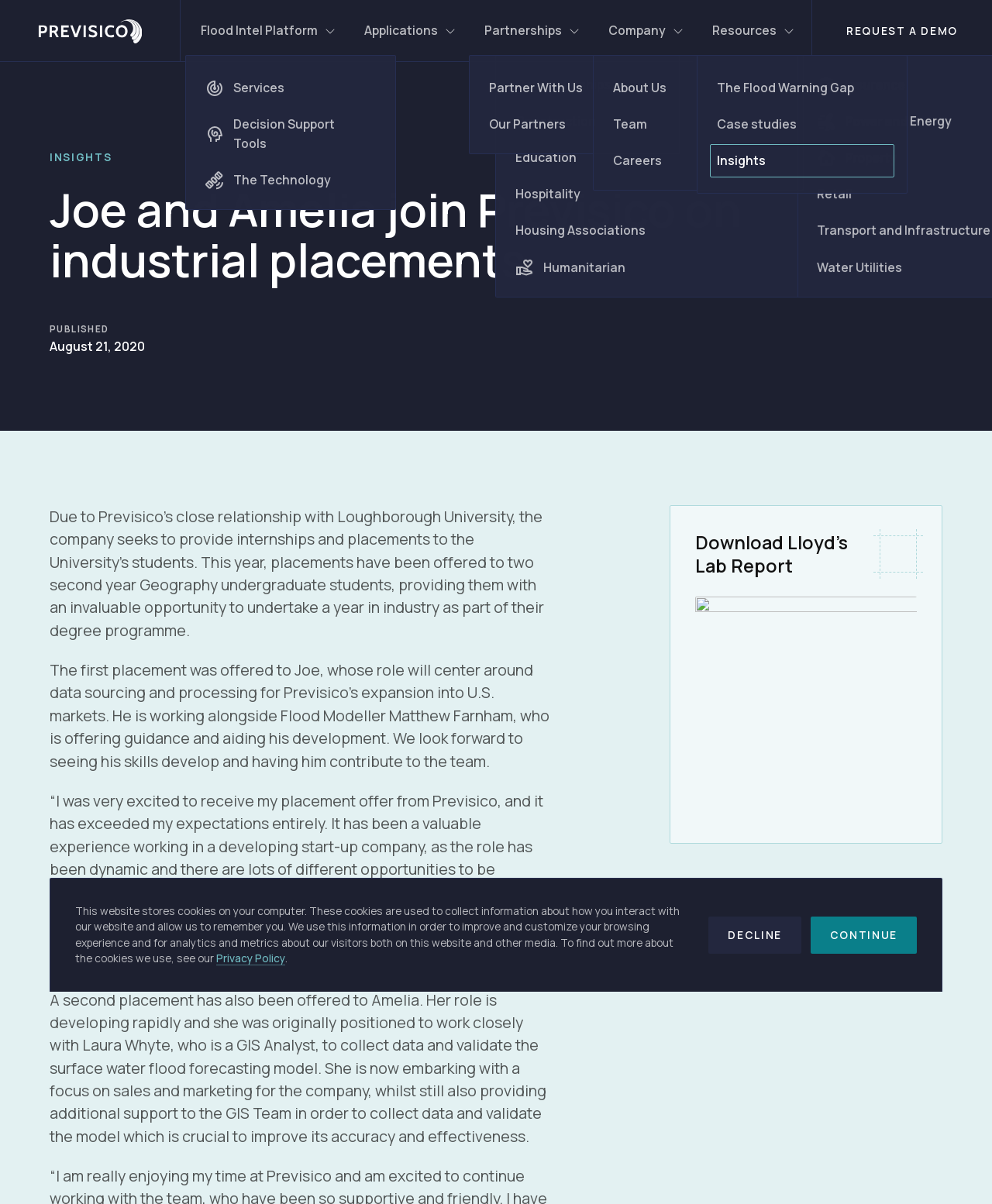Please determine the bounding box coordinates for the element with the description: "Decline".

[0.714, 0.761, 0.808, 0.792]